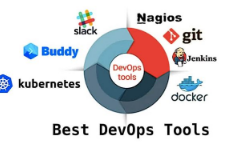Create a vivid and detailed description of the image.

This image showcases a visually engaging diagram titled "Best DevOps Tools." At the center, a prominent circular graphic labeled "DevOps tools" is surrounded by key tools and platforms that are essential for effective DevOps practices. 

Highlighted tools include:
- **Slack**: Noted for its communication capabilities, facilitating seamless team collaboration.
- **Buddy**: A user-friendly automation platform for developers.
- **Kubernetes**: A powerful system for automating the deployment, scaling, and management of application containers.
- **Nagios**: Renowned for its monitoring capabilities, crucial for maintaining operational efficiency.
- **Git**: A version control system that is integral for managing code changes.
- **Jenkins**: An open-source automation server that supports continuous integration and delivery.
- **Docker**: A platform that enables developers to automate the deployment of applications within lightweight containers.

The layout emphasizes interconnectivity among these tools, underlining their importance in modern software development workflows. Overall, this image serves as both an informative and visually appealing guide to essential DevOps tools for 2024.